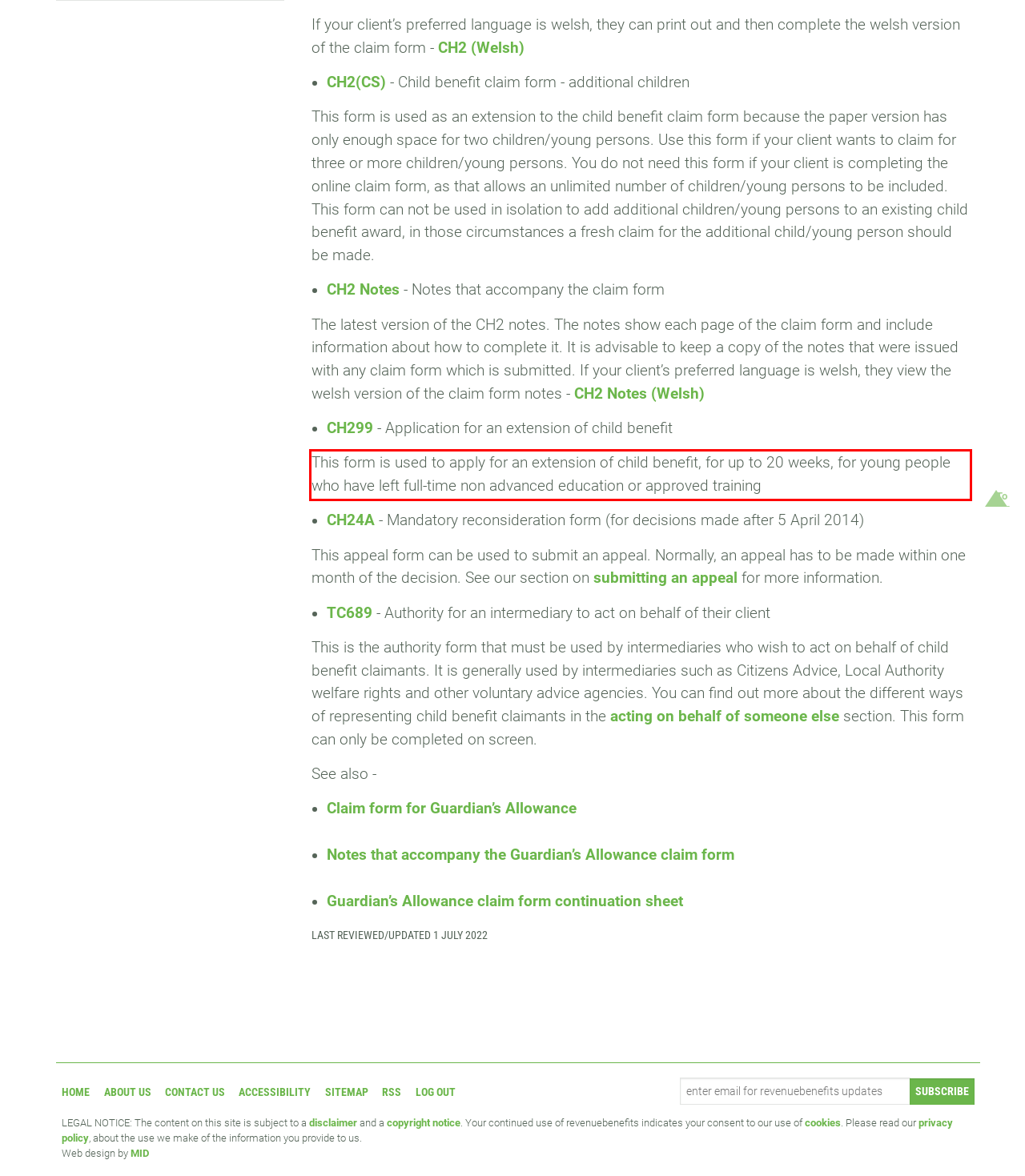Analyze the screenshot of the webpage and extract the text from the UI element that is inside the red bounding box.

This form is used to apply for an extension of child benefit, for up to 20 weeks, for young people who have left full-time non advanced education or approved training